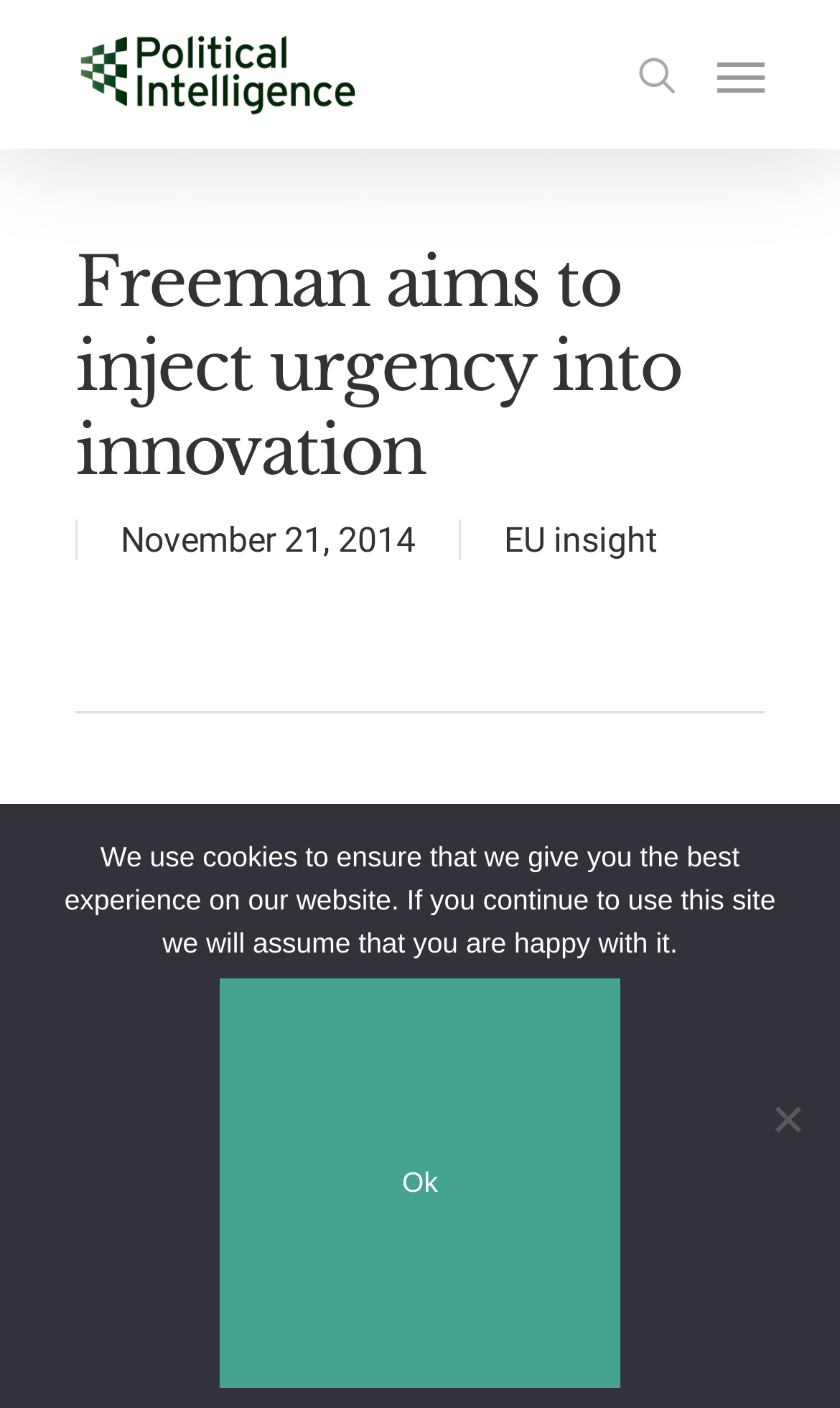Please respond in a single word or phrase: 
What is the location of the consultant mentioned in the article?

London